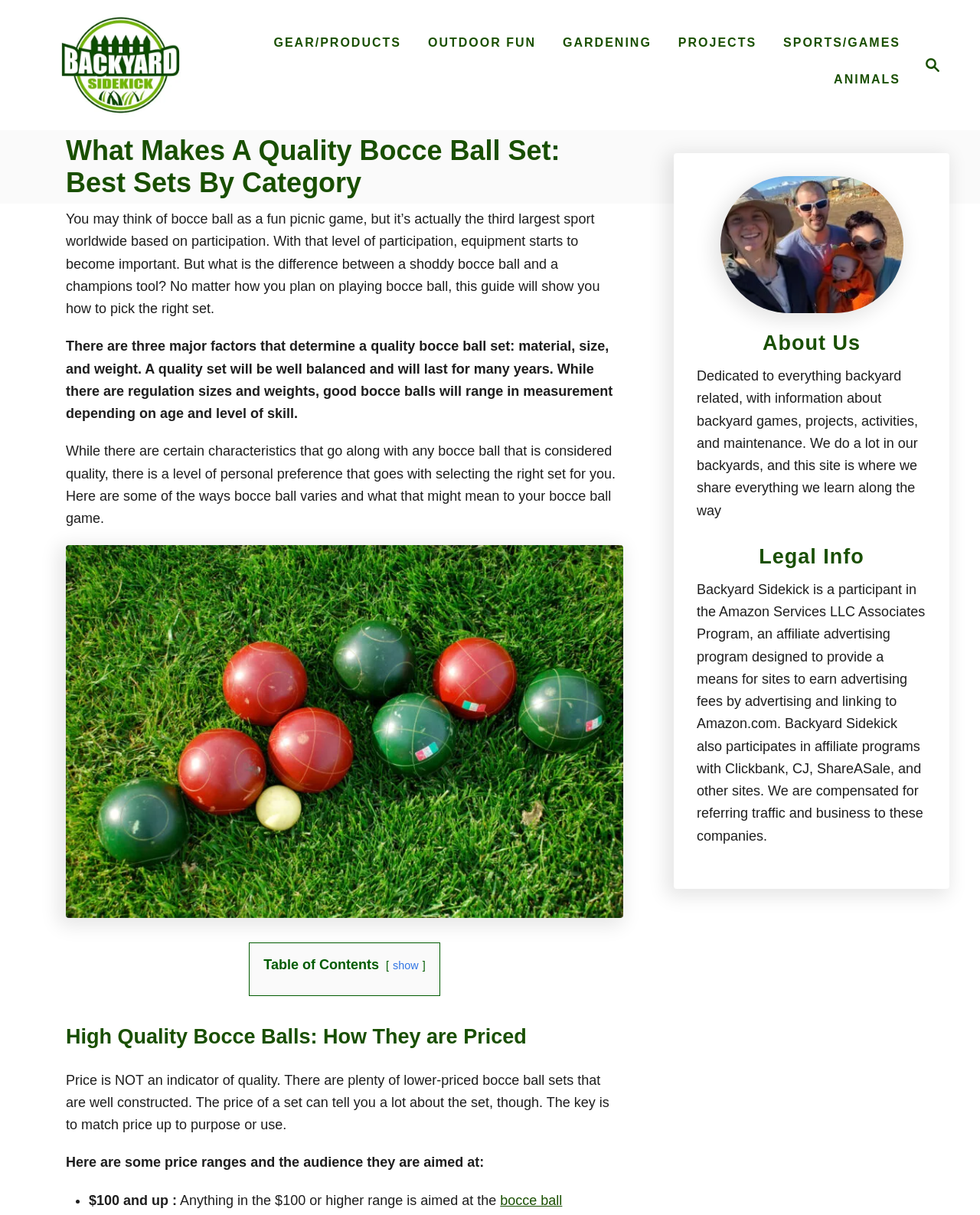Provide a single word or phrase answer to the question: 
What is the purpose of the website Backyard Sidekick?

Backyard related information